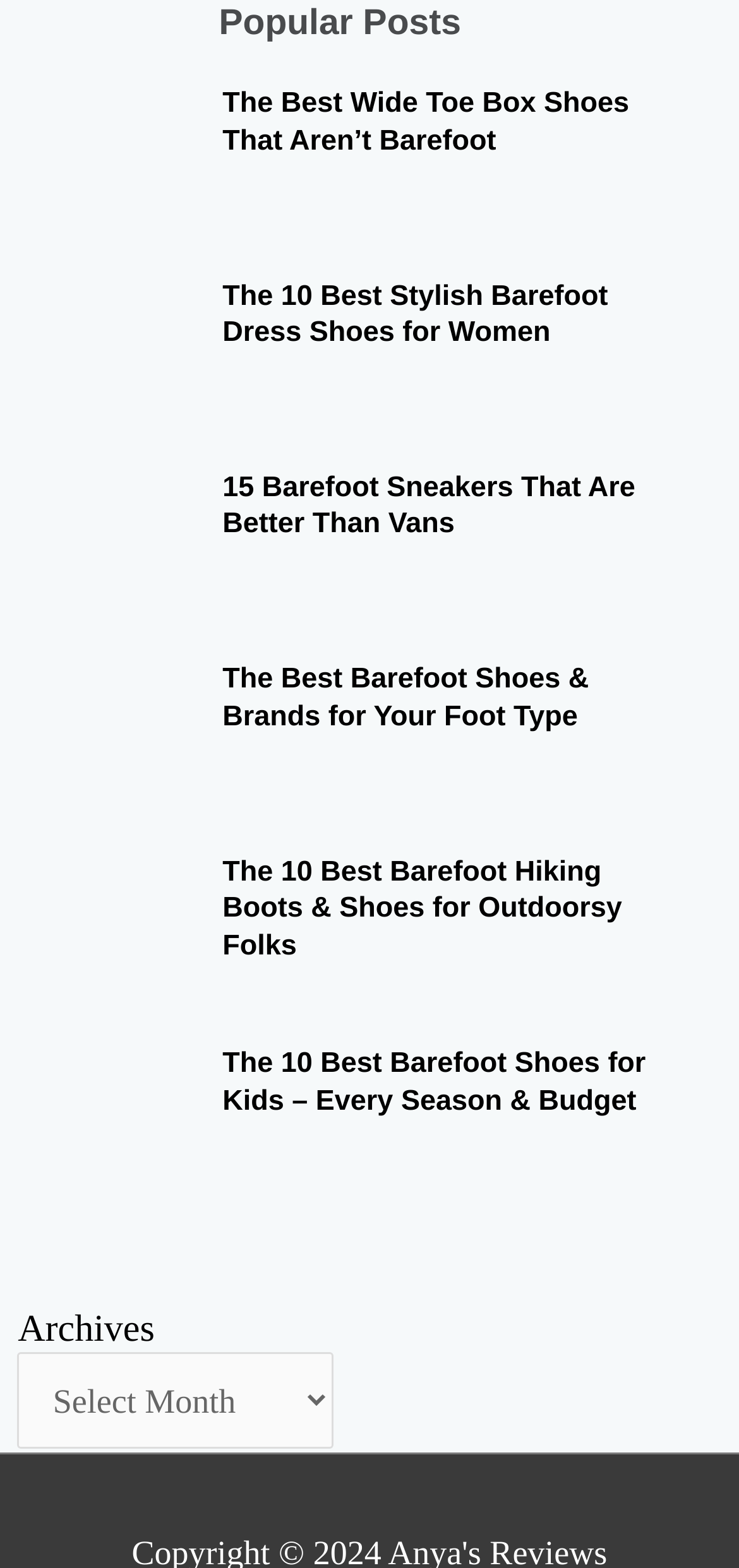Respond to the question below with a single word or phrase: What is the purpose of the 'Archives' combobox?

To access archived content